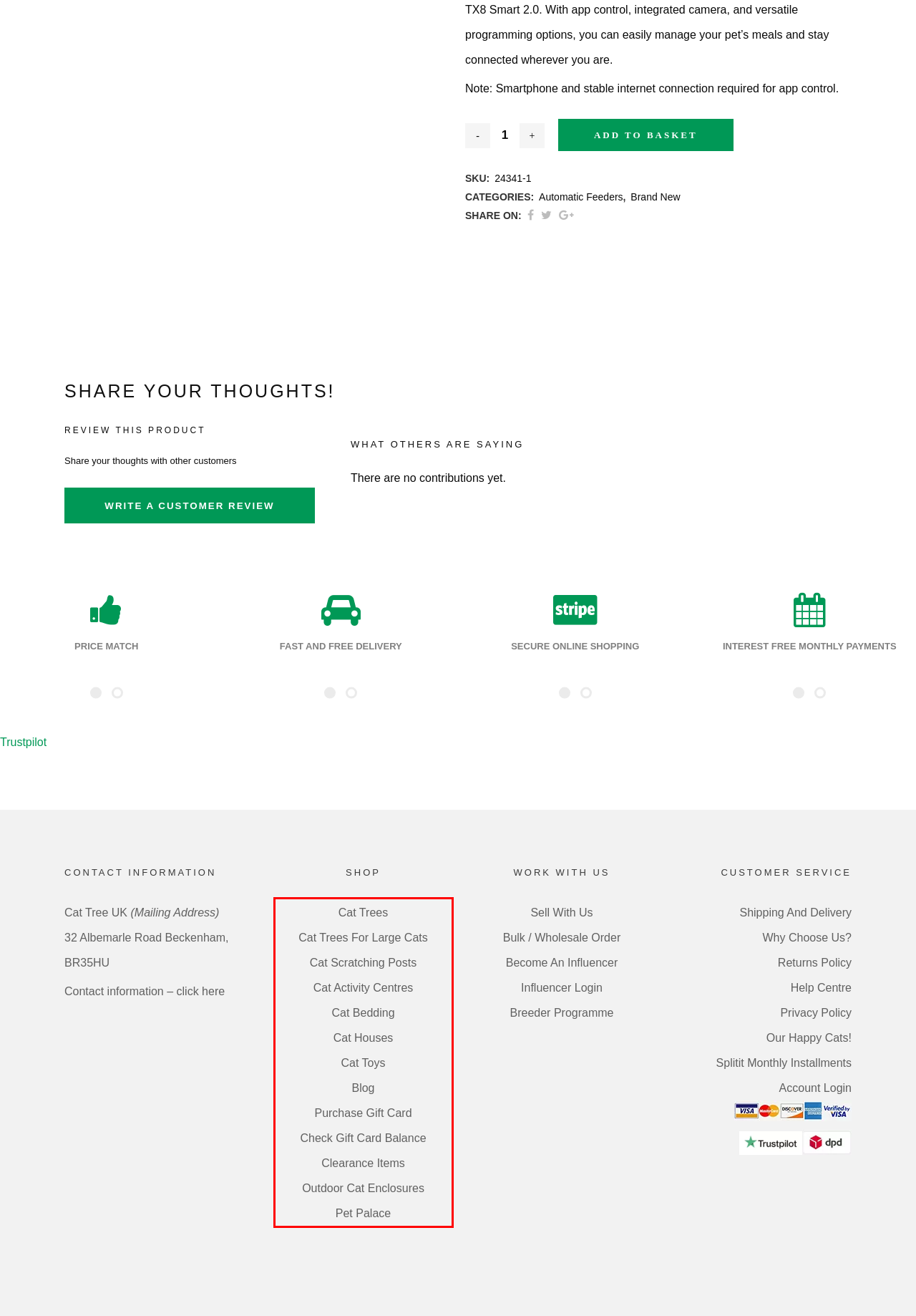Observe the screenshot of the webpage that includes a red rectangle bounding box. Conduct OCR on the content inside this red bounding box and generate the text.

Cat Trees Cat Trees For Large Cats Cat Scratching Posts Cat Activity Centres Cat Bedding Cat Houses Cat Toys Blog Purchase Gift Card Check Gift Card Balance Clearance Items Outdoor Cat Enclosures Pet Palace